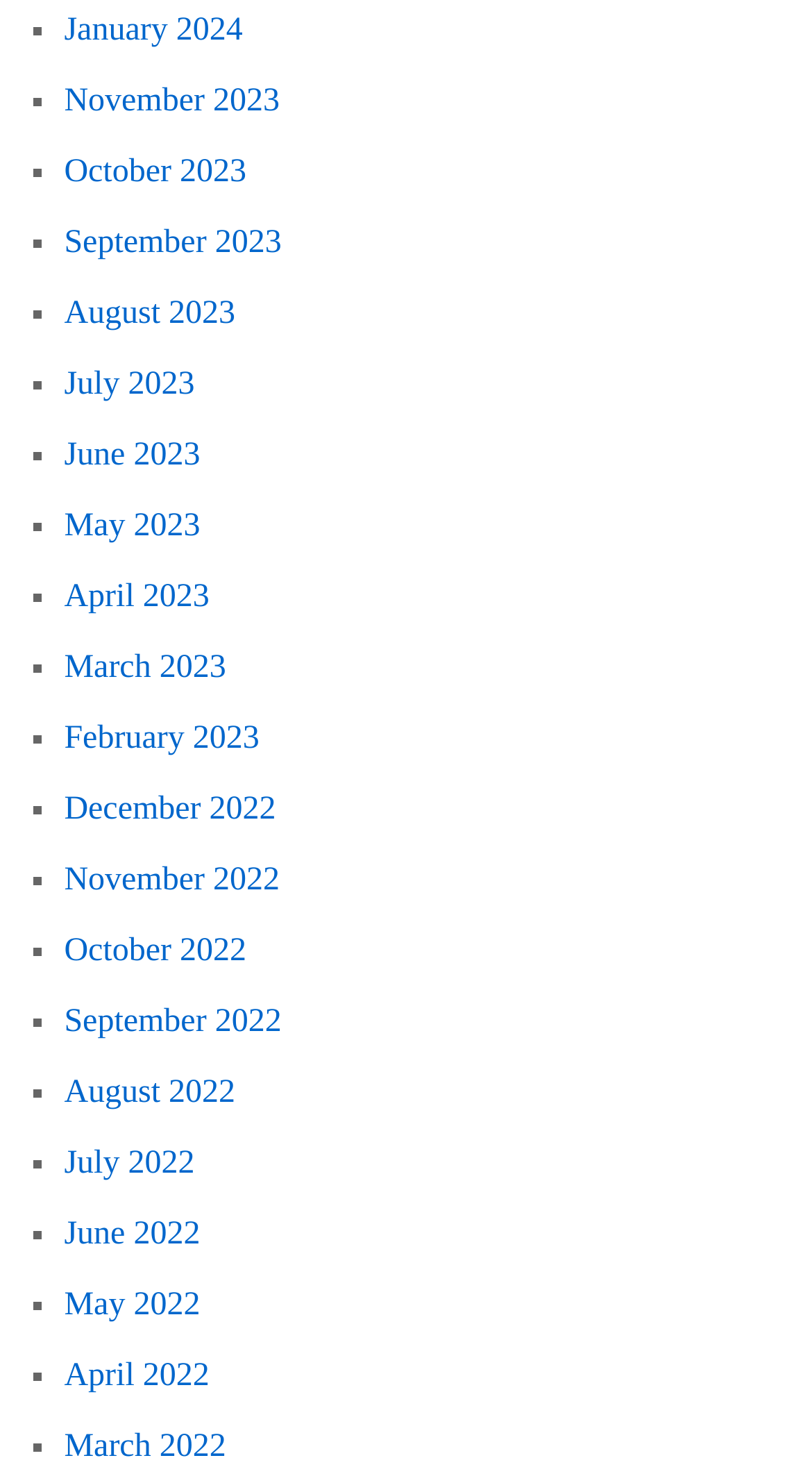Locate the bounding box coordinates of the element to click to perform the following action: 'View September 2023'. The coordinates should be given as four float values between 0 and 1, in the form of [left, top, right, bottom].

[0.079, 0.151, 0.347, 0.175]